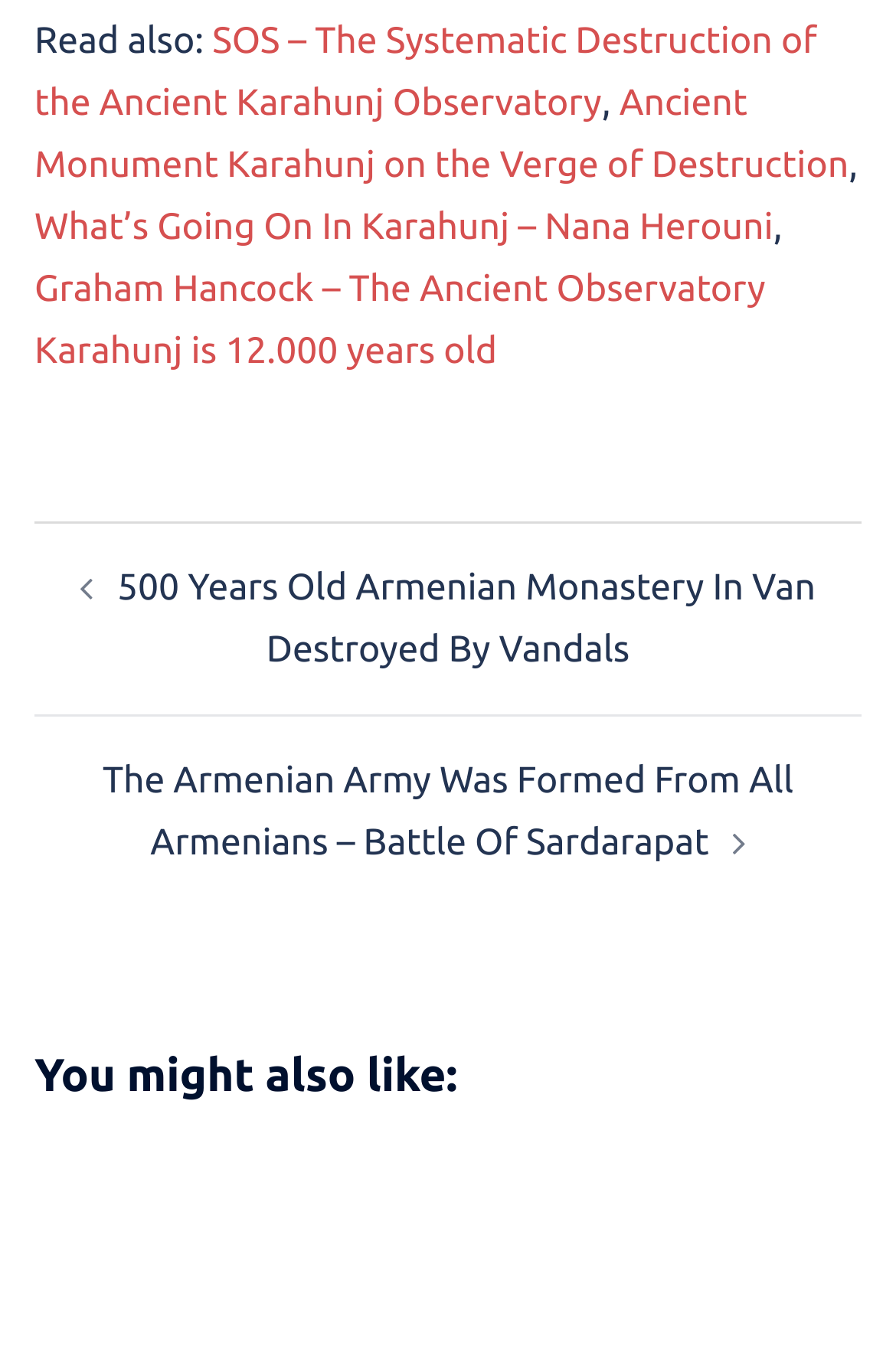What is the topic of the last recommended article?
Identify the answer in the screenshot and reply with a single word or phrase.

Battle Of Sardarapat